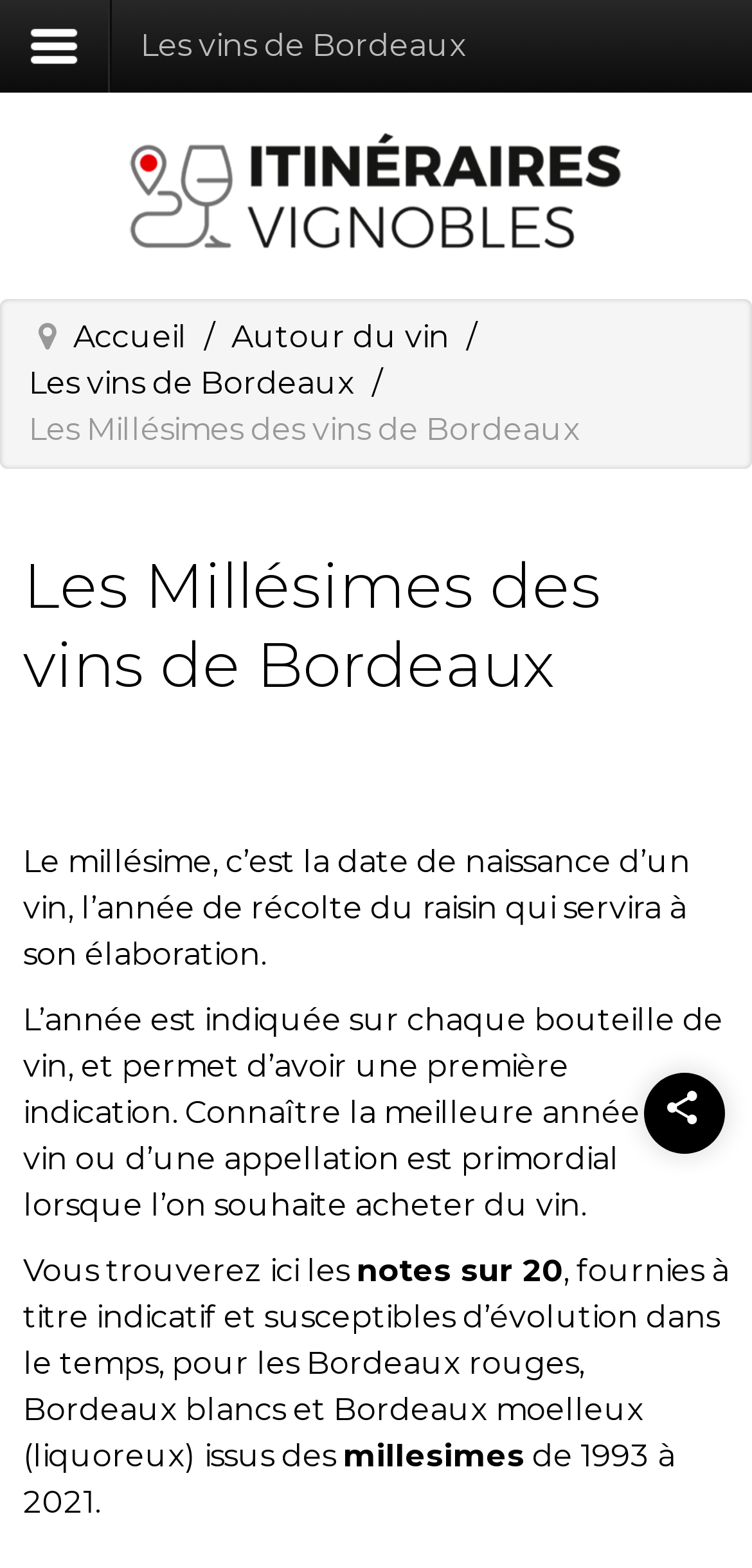Kindly determine the bounding box coordinates of the area that needs to be clicked to fulfill this instruction: "Explore Autour du vin".

[0.056, 0.271, 0.606, 0.294]